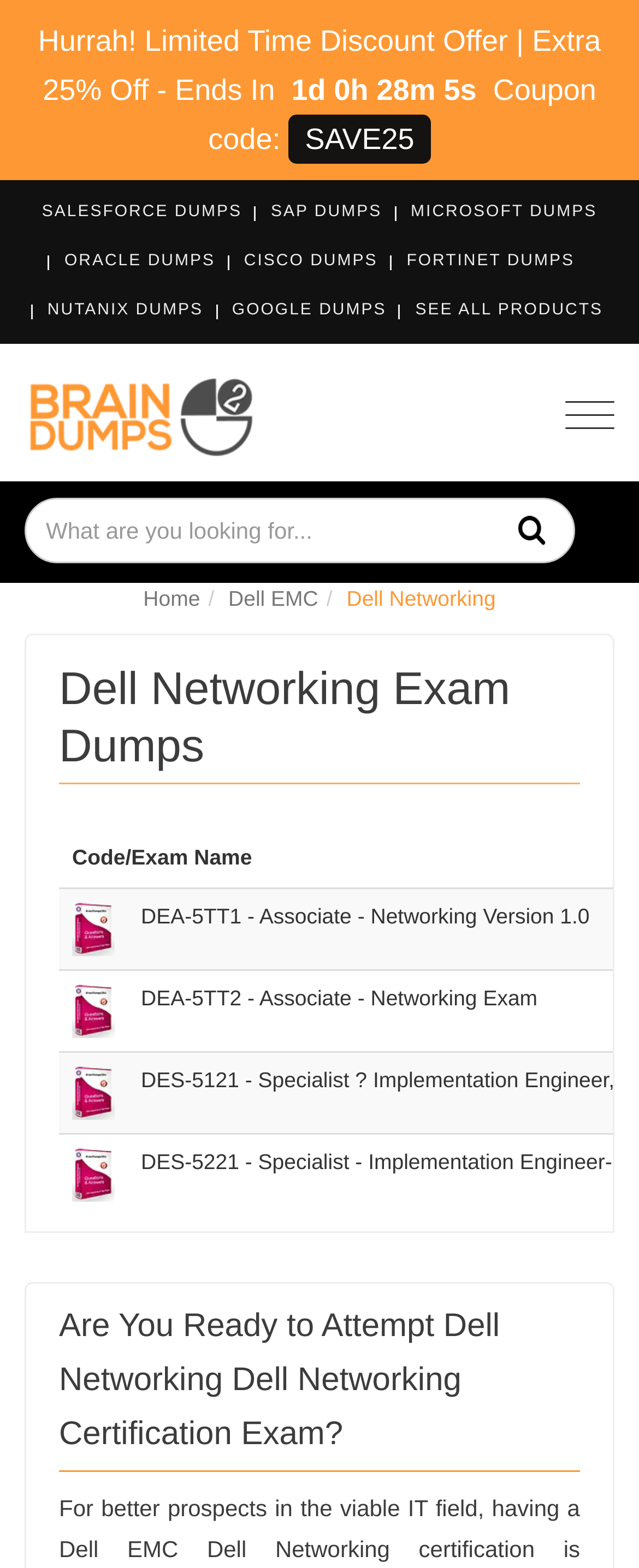Refer to the image and provide an in-depth answer to the question: 
How many products are displayed on the main page?

The main page displays a grid of products, and by counting the number of grid cells, we can see that there are 4 products displayed.